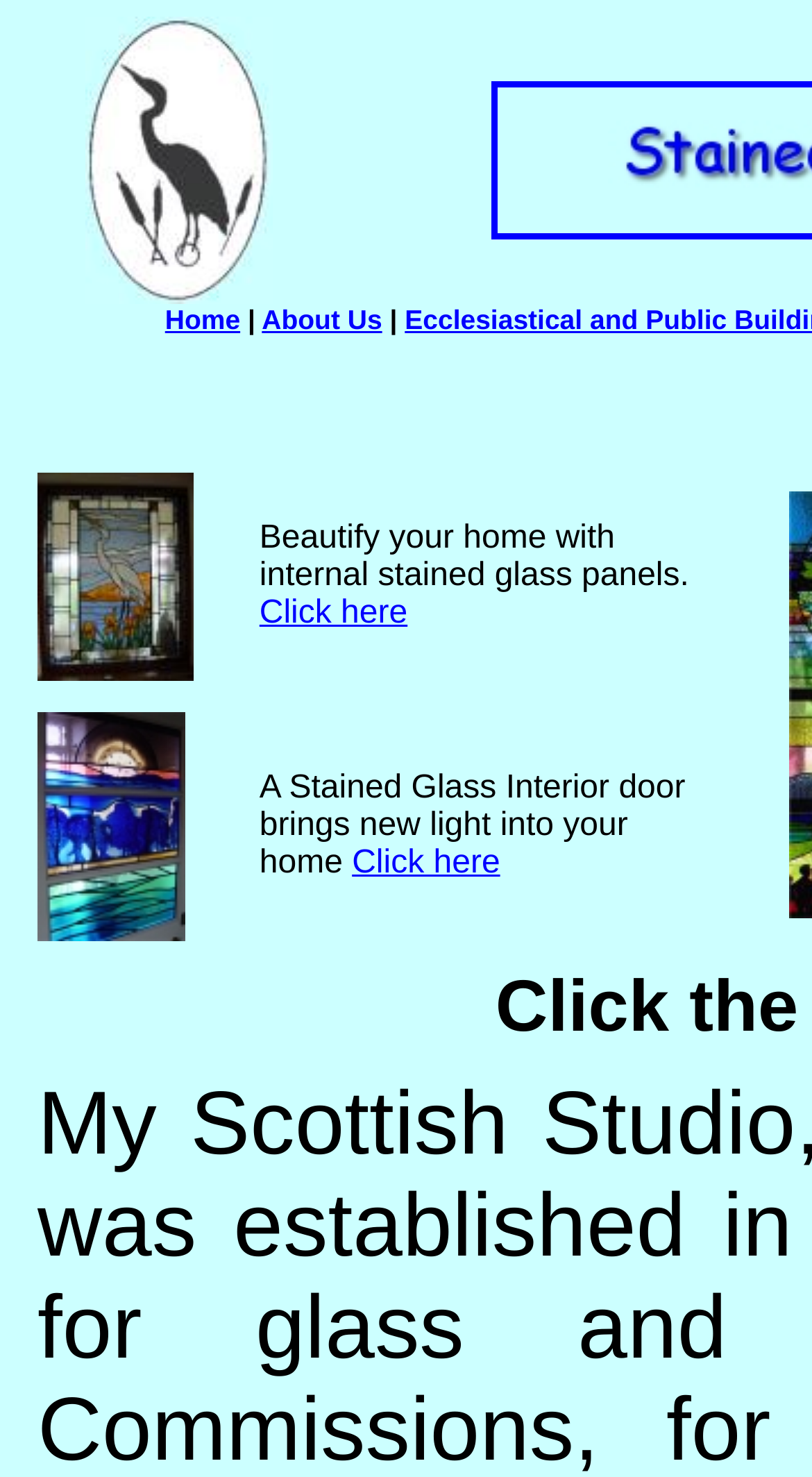From the given element description: "Click here", find the bounding box for the UI element. Provide the coordinates as four float numbers between 0 and 1, in the order [left, top, right, bottom].

[0.433, 0.573, 0.616, 0.597]